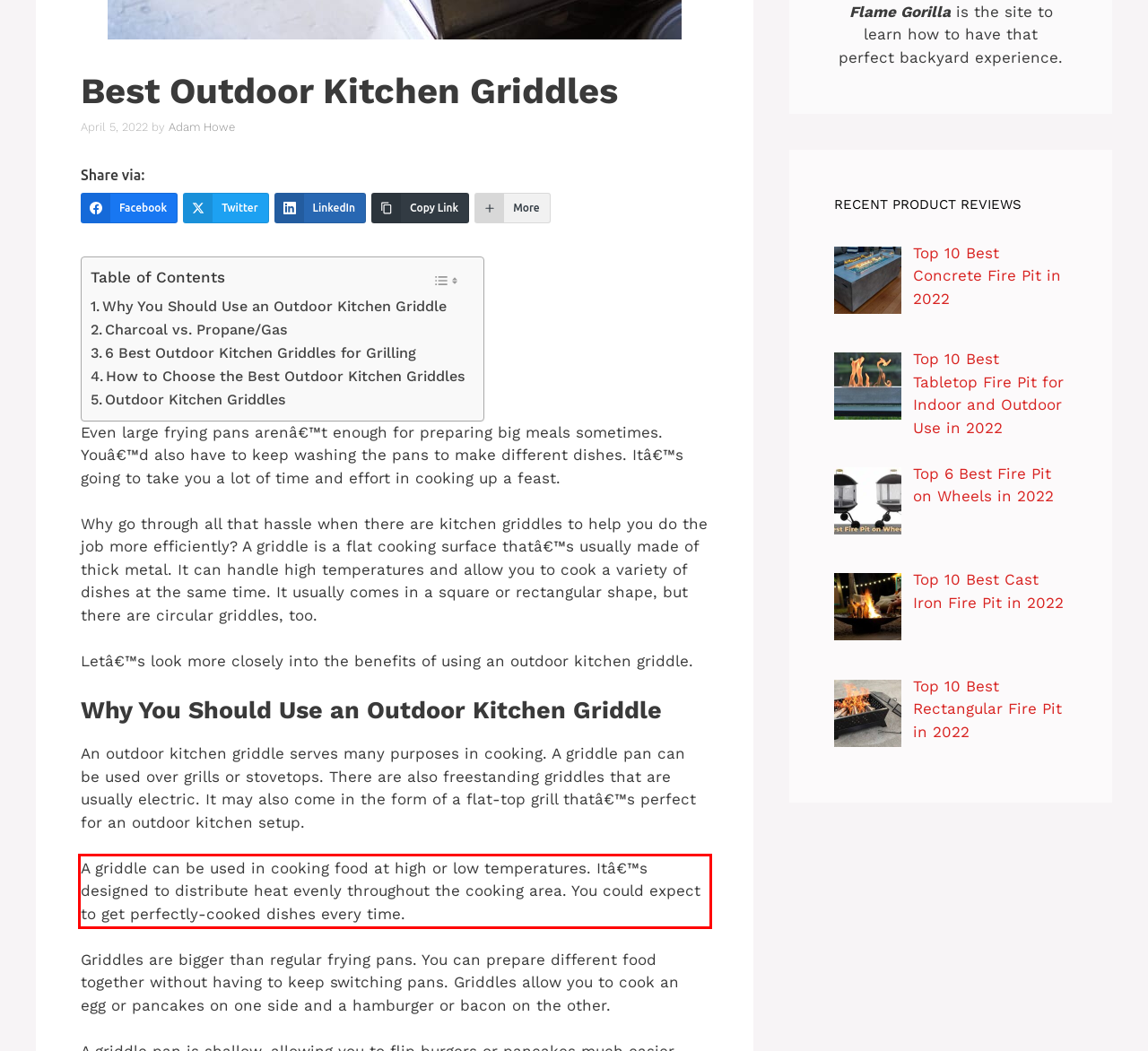Please recognize and transcribe the text located inside the red bounding box in the webpage image.

A griddle can be used in cooking food at high or low temperatures. Itâ€™s designed to distribute heat evenly throughout the cooking area. You could expect to get perfectly-cooked dishes every time.